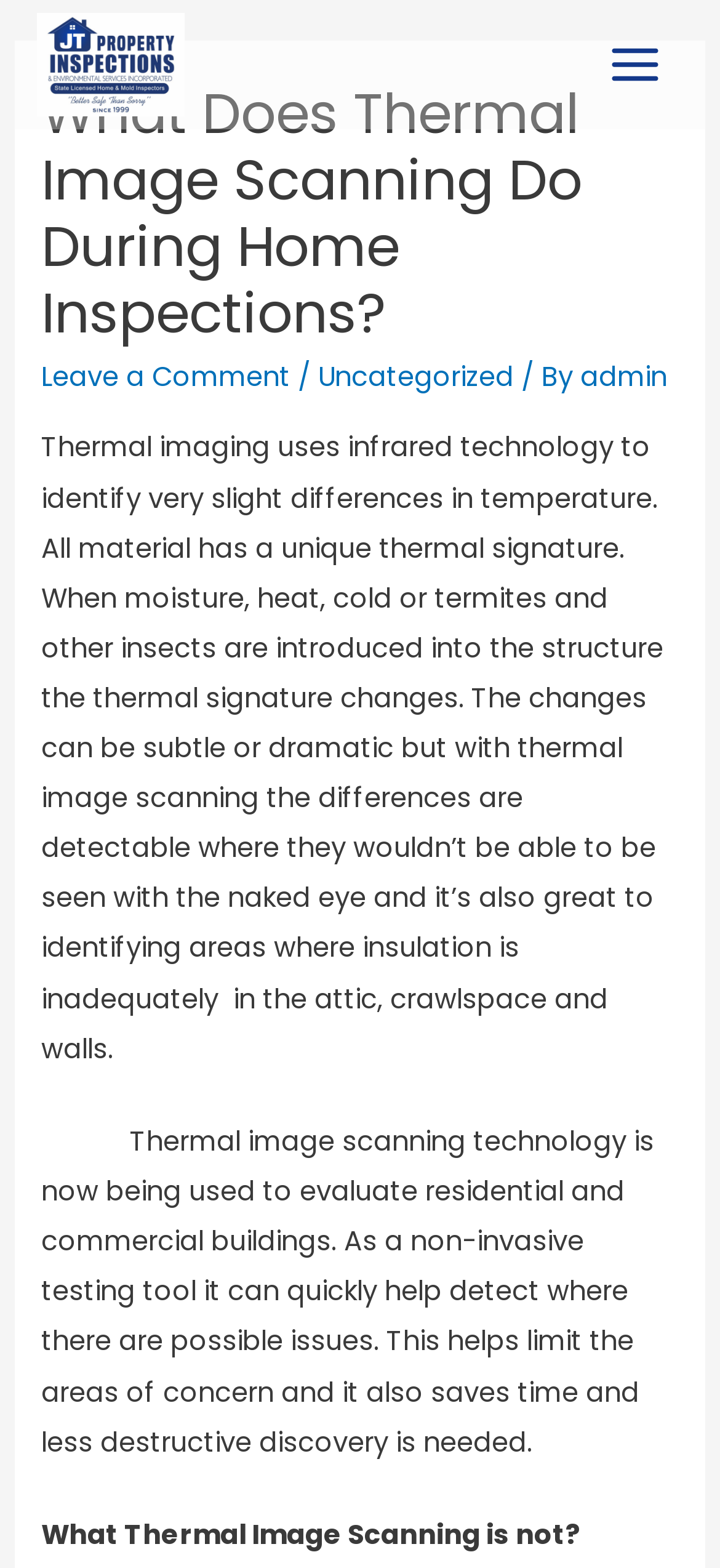What is the benefit of thermal image scanning?
Analyze the image and provide a thorough answer to the question.

Thermal image scanning technology is a non-invasive testing tool that can quickly help detect where there are possible issues, which saves time and reduces the need for destructive discovery.